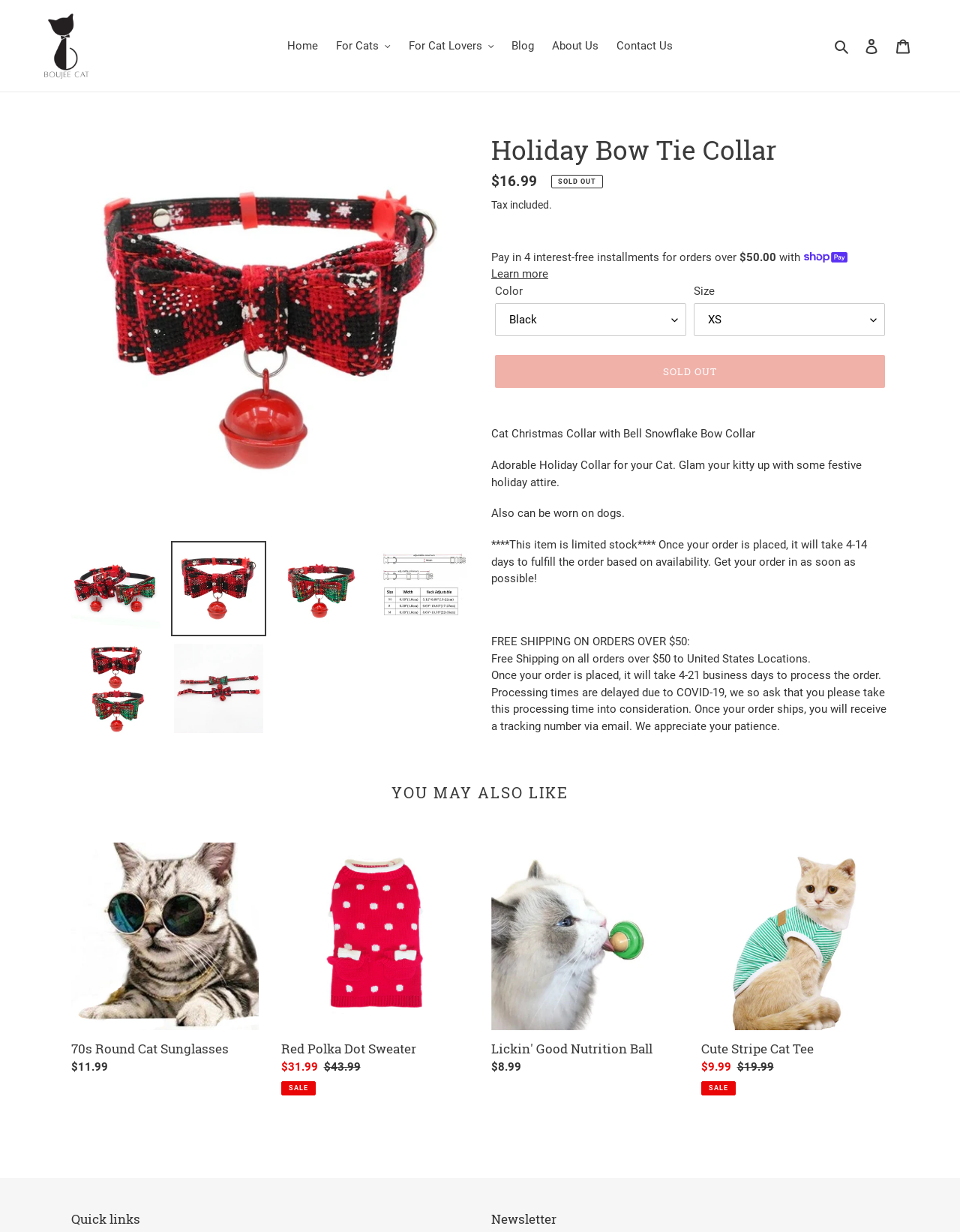What other products are recommended?
Using the visual information, answer the question in a single word or phrase.

70s Round Cat Sunglasses, Red Polka Dot Sweater, Lickin' Good Nutrition Ball, Cute Stripe Cat Tee